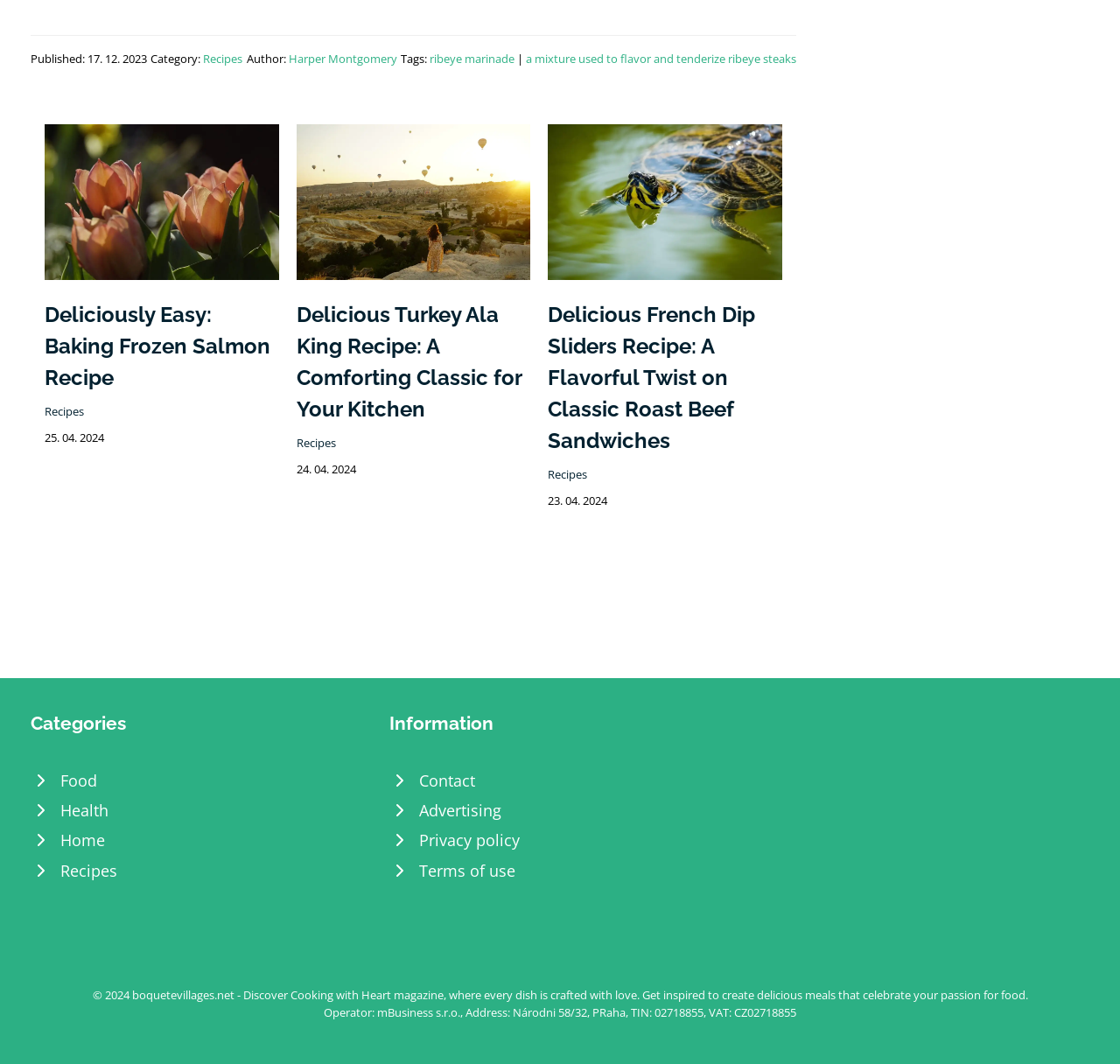Can you find the bounding box coordinates for the element to click on to achieve the instruction: "Explore the 'French Dip Sliders' recipe"?

[0.489, 0.284, 0.674, 0.426]